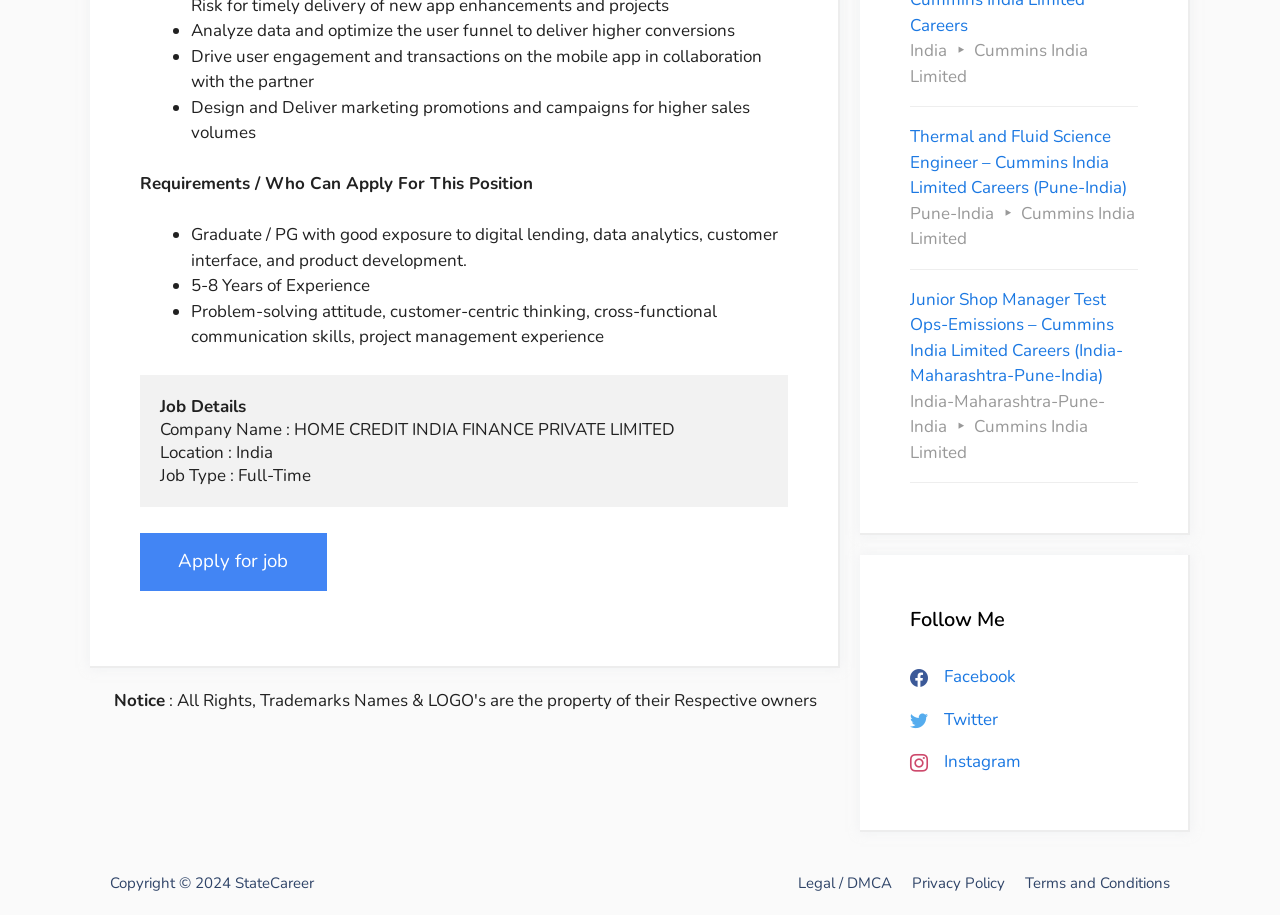Indicate the bounding box coordinates of the clickable region to achieve the following instruction: "Apply for job."

[0.109, 0.582, 0.255, 0.645]